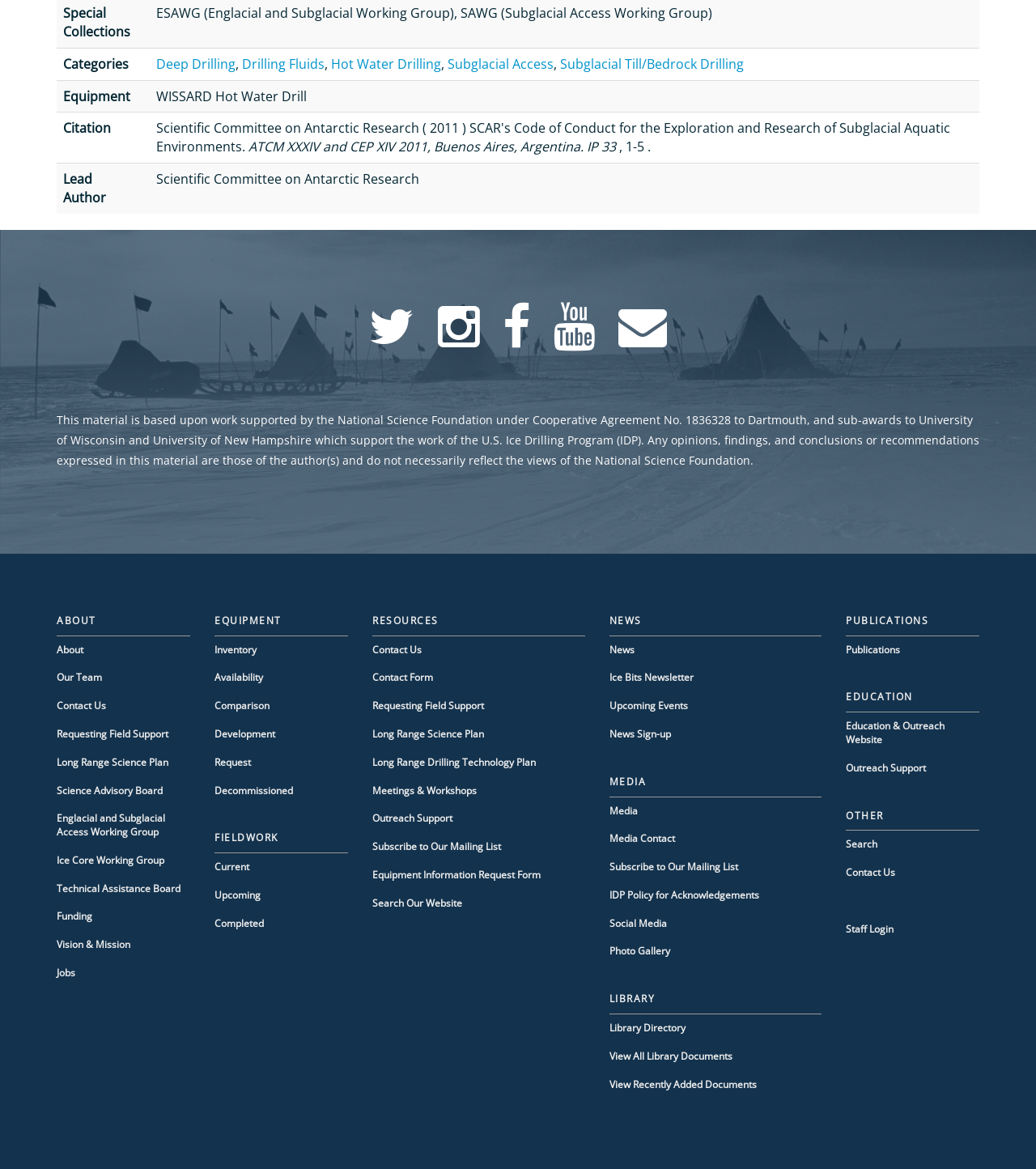Determine the bounding box coordinates for the area that should be clicked to carry out the following instruction: "Read the 'Scientific Committee on Antarctic Research' citation".

[0.145, 0.096, 0.945, 0.14]